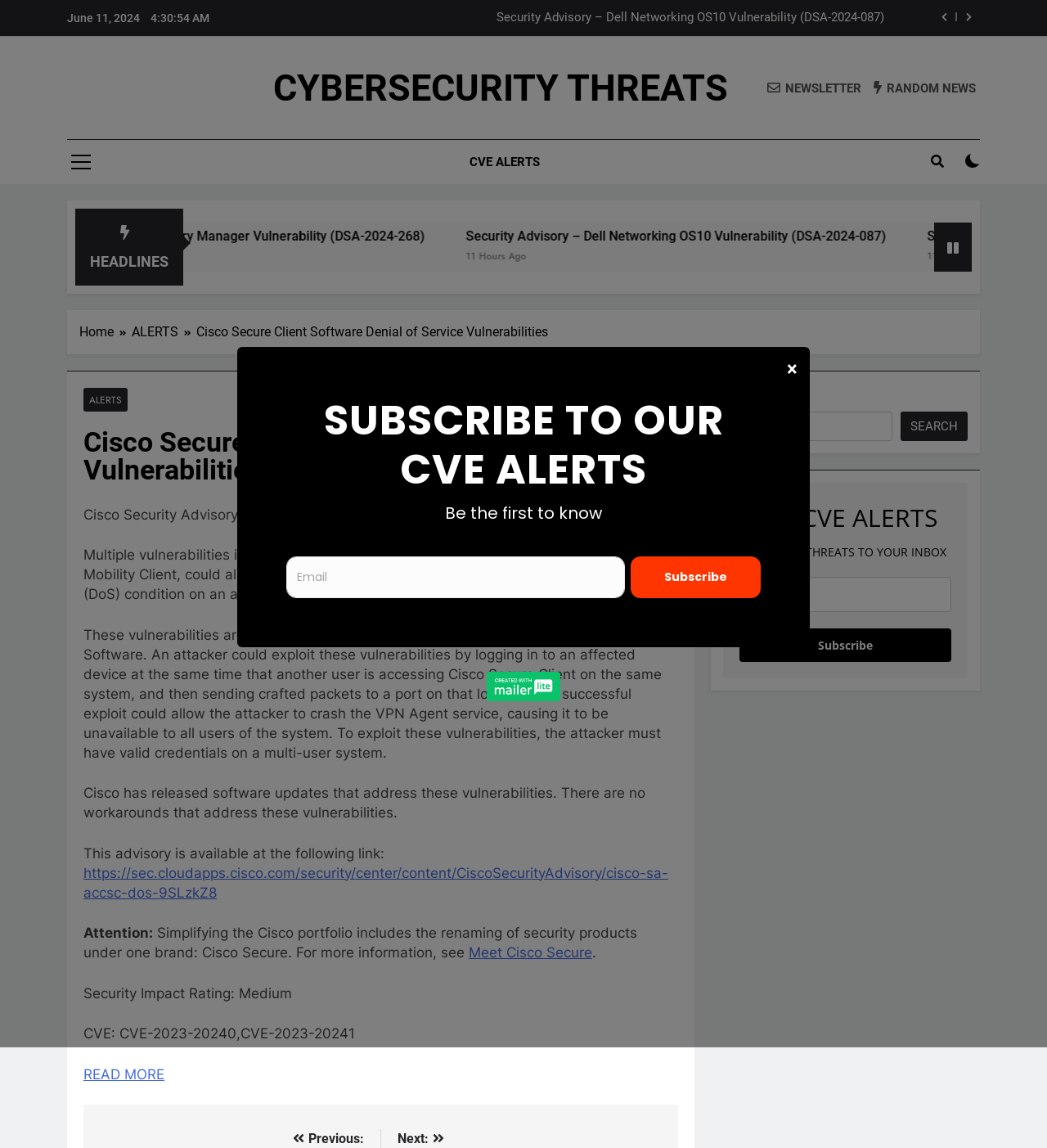Please indicate the bounding box coordinates of the element's region to be clicked to achieve the instruction: "Subscribe to FREE CVE ALERTS". Provide the coordinates as four float numbers between 0 and 1, i.e., [left, top, right, bottom].

[0.706, 0.547, 0.909, 0.577]